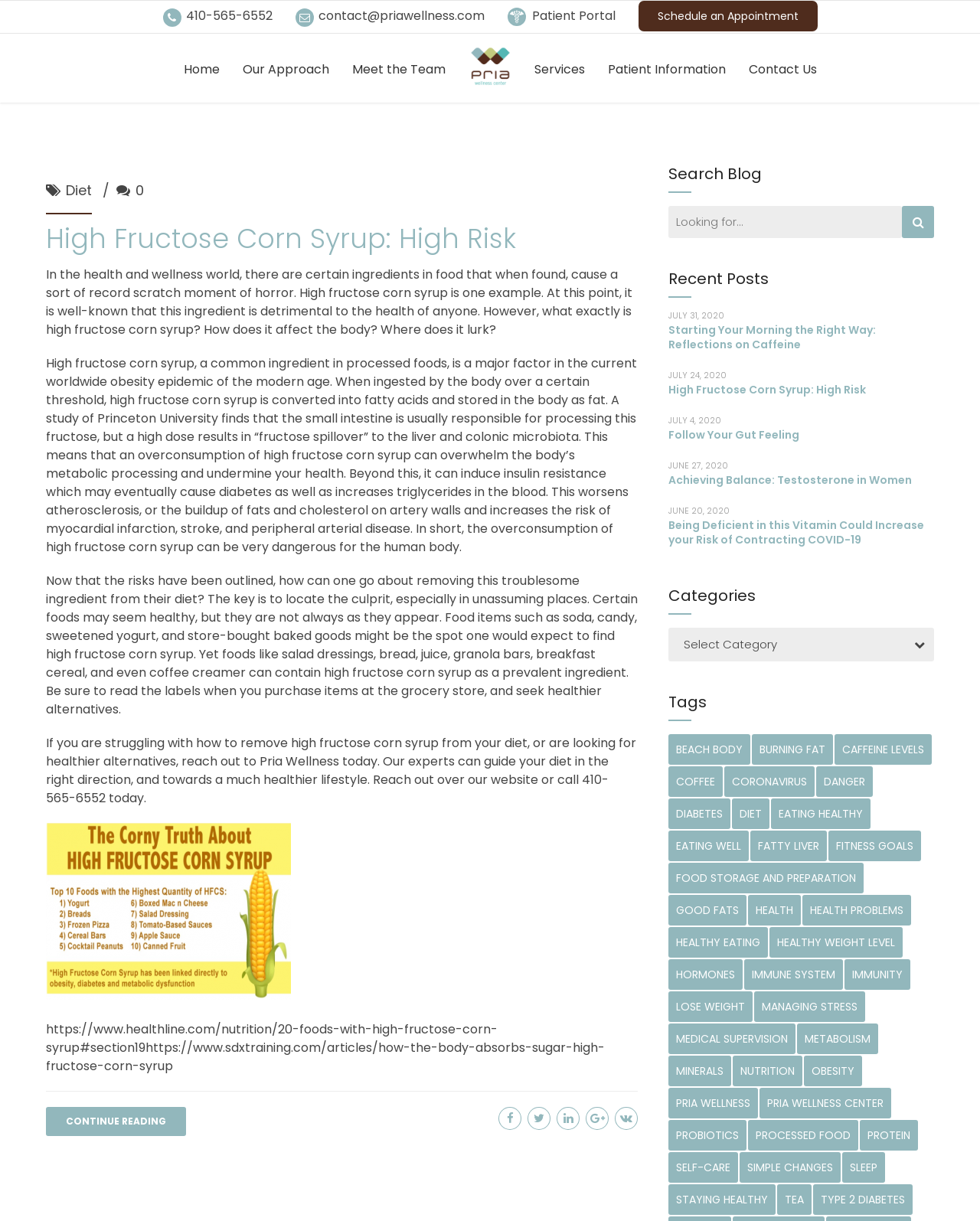Determine the bounding box coordinates for the element that should be clicked to follow this instruction: "view recent posts". The coordinates should be given as four float numbers between 0 and 1, in the format [left, top, right, bottom].

[0.682, 0.22, 0.953, 0.244]